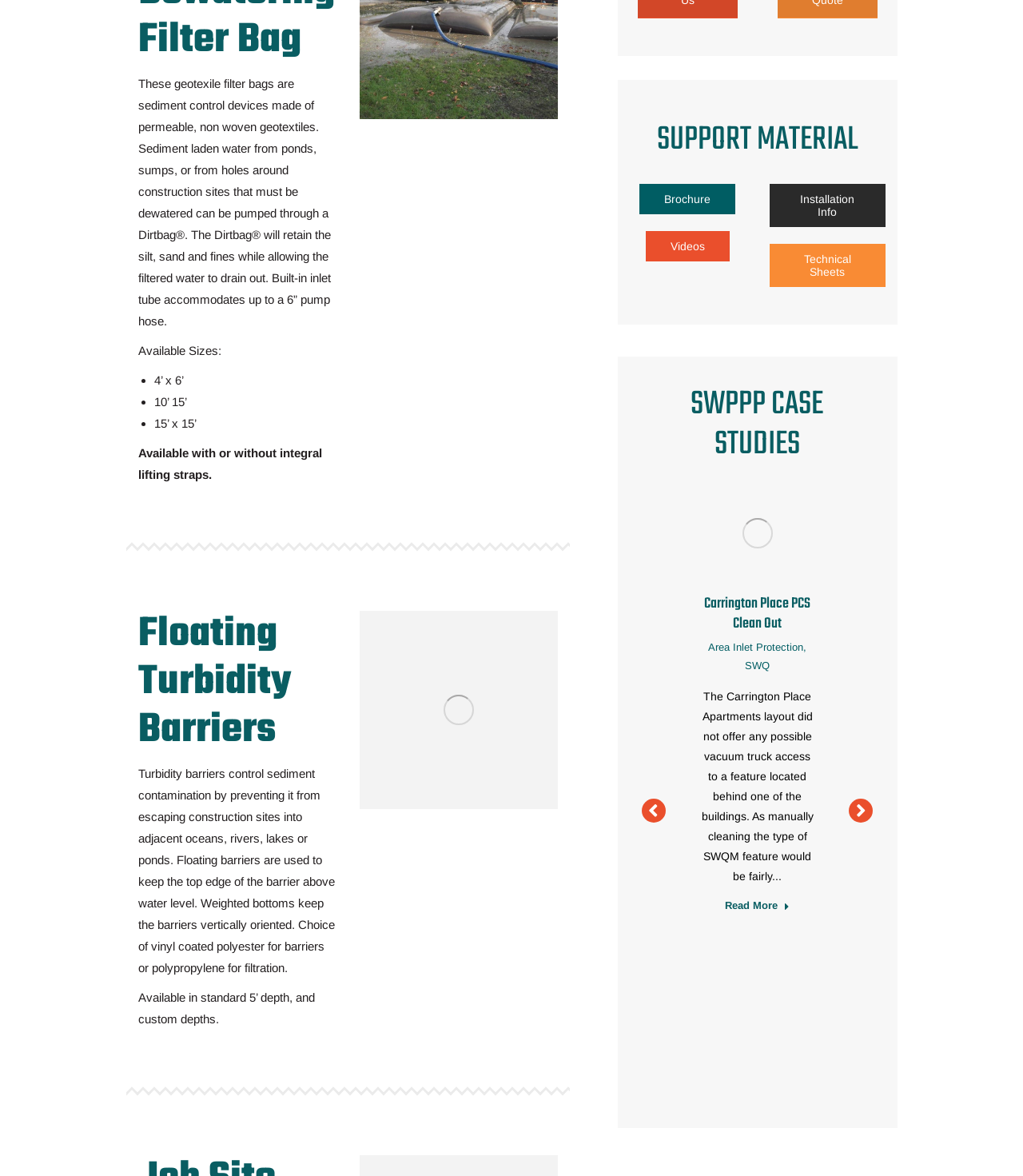Find the bounding box coordinates of the clickable region needed to perform the following instruction: "Read More about Bagby Street". The coordinates should be provided as four float numbers between 0 and 1, i.e., [left, top, right, bottom].

[0.313, 0.837, 0.376, 0.854]